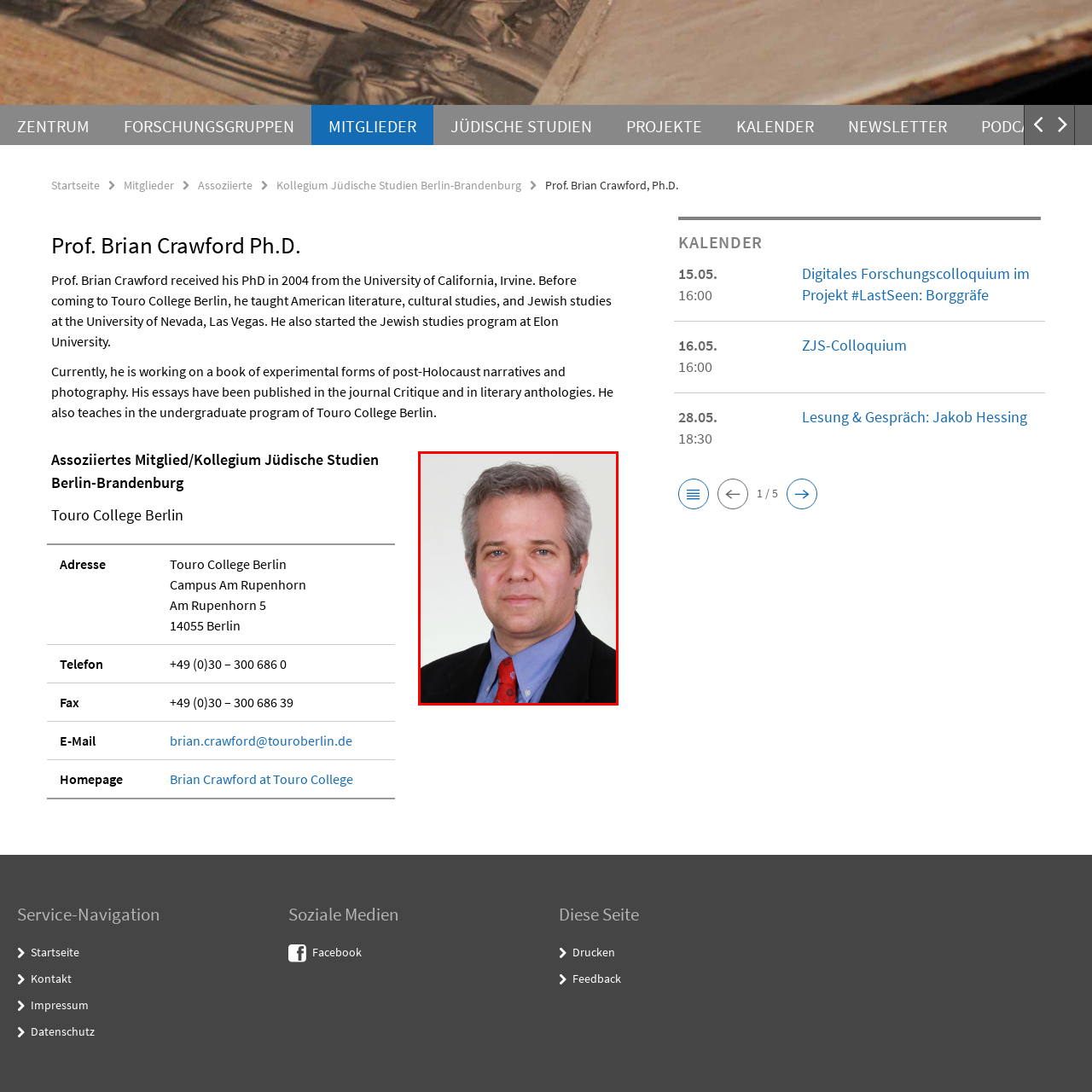Observe the image enclosed by the red box and thoroughly answer the subsequent question based on the visual details: What is the pattern on the red tie?

The caption describes the red tie as 'adorned with floral patterns', which suggests that the pattern on the red tie is floral in nature.